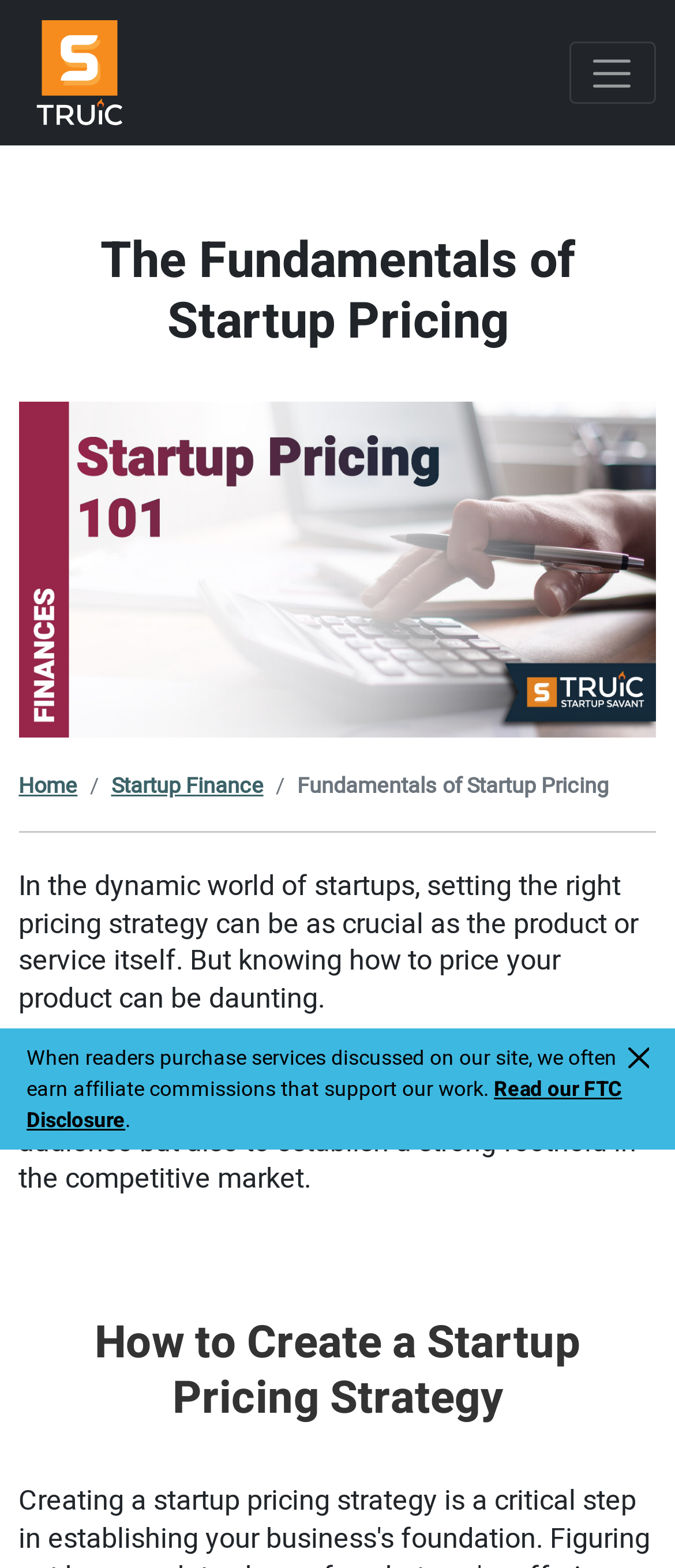What is the purpose of the alert box?
Give a detailed response to the question by analyzing the screenshot.

I found an alert box with a static text that mentions earning affiliate commissions when readers purchase services discussed on the site, which suggests that the purpose of the alert box is to disclose this information to users.